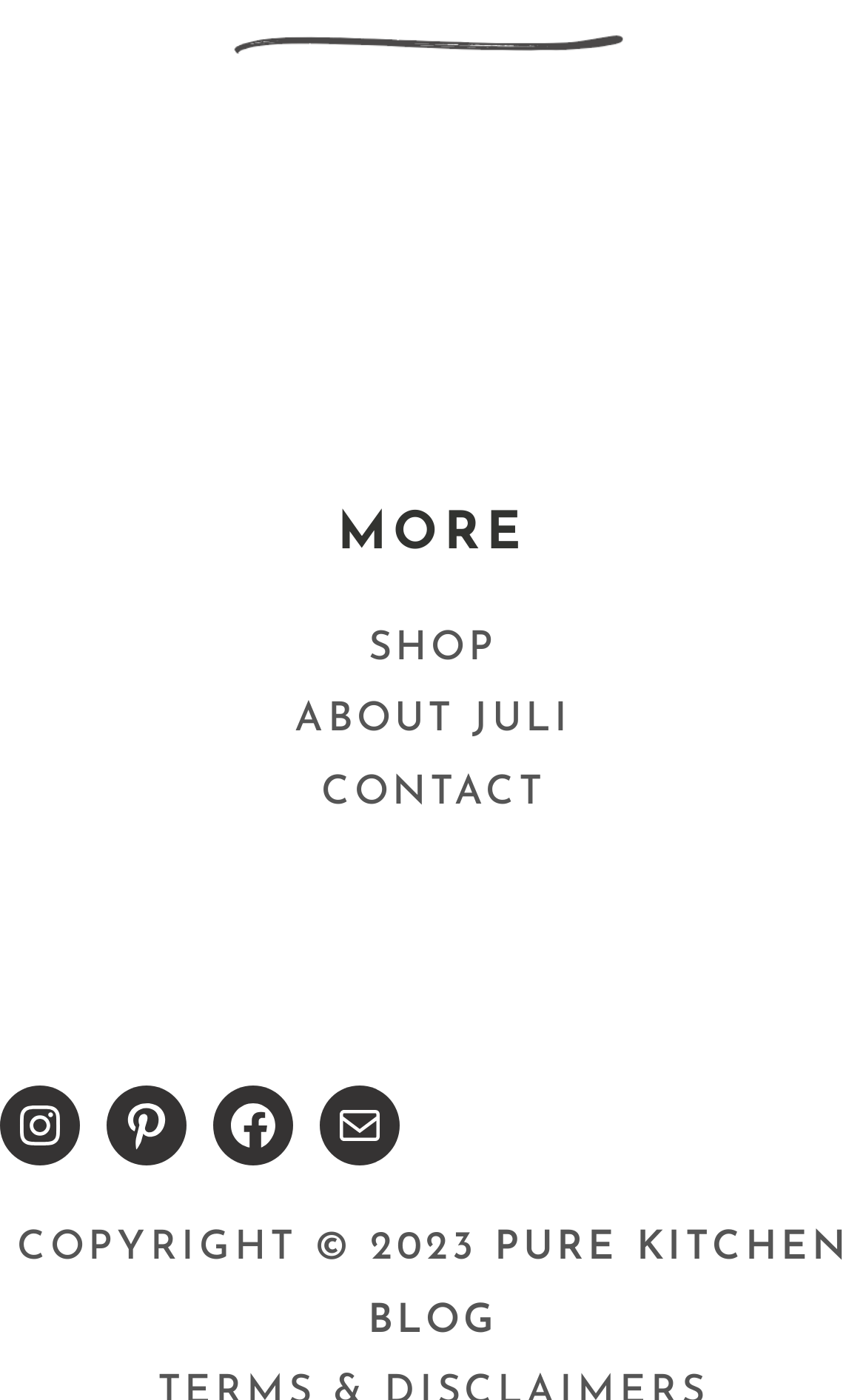Using the details from the image, please elaborate on the following question: What is the name of the blog?

I found the name of the blog at the bottom of the webpage, which is 'Pure Kitchen Blog'.